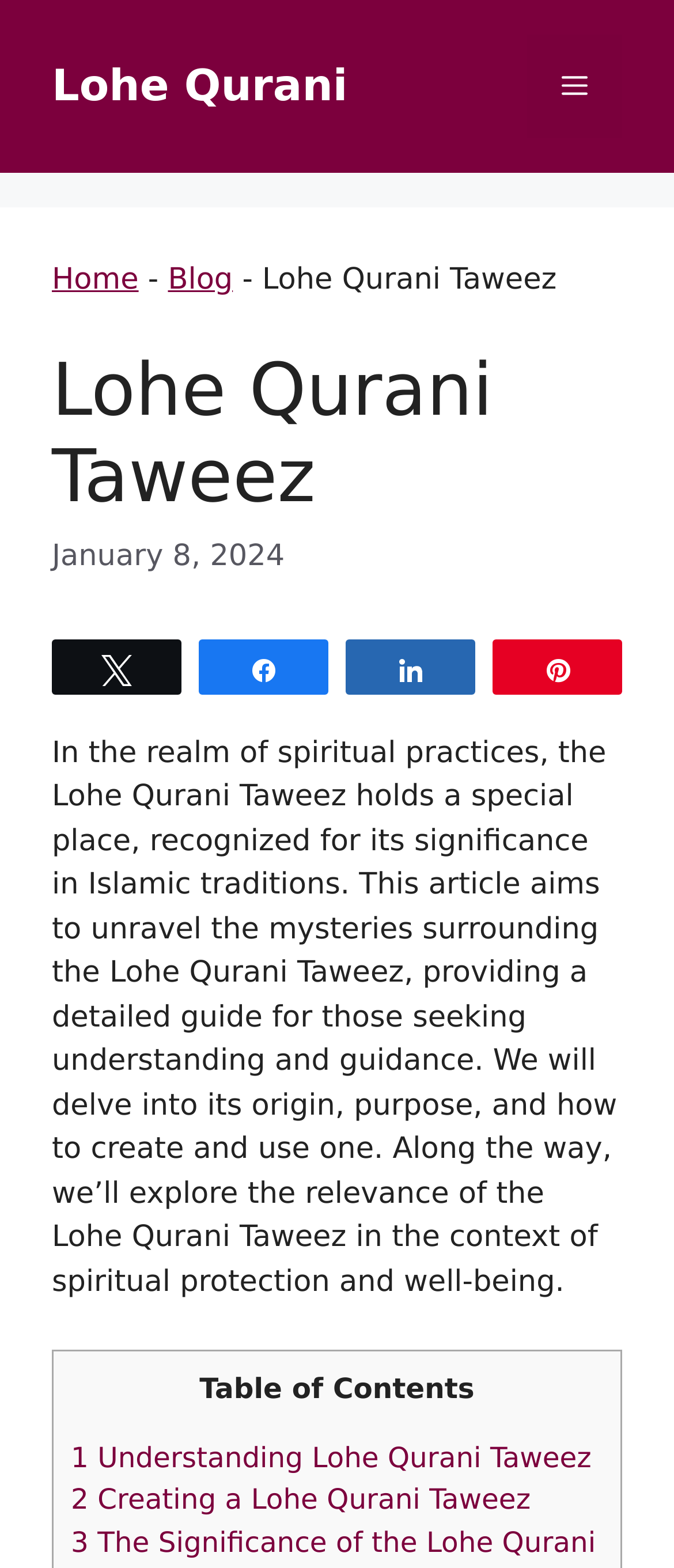Please provide the bounding box coordinates for the element that needs to be clicked to perform the following instruction: "Go to the Home page". The coordinates should be given as four float numbers between 0 and 1, i.e., [left, top, right, bottom].

[0.077, 0.168, 0.206, 0.19]